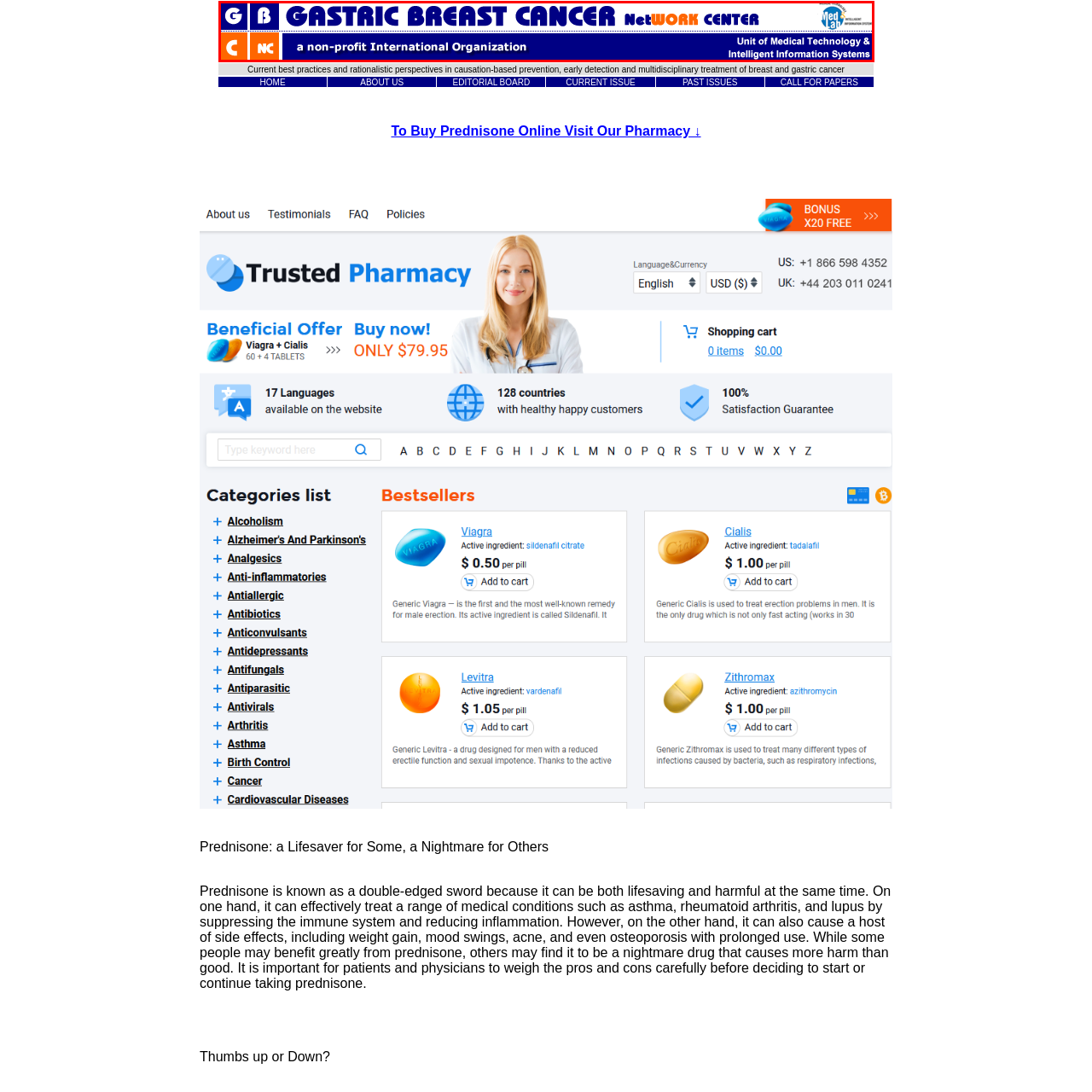Focus your attention on the image enclosed by the red boundary and provide a thorough answer to the question that follows, based on the image details: Is the Gastric Breast Cancer Network Center affiliated with medical technology?

The accompanying elements in the image suggest an affiliation with medical technology and intelligent information systems, indicating a commitment to advancing healthcare solutions.